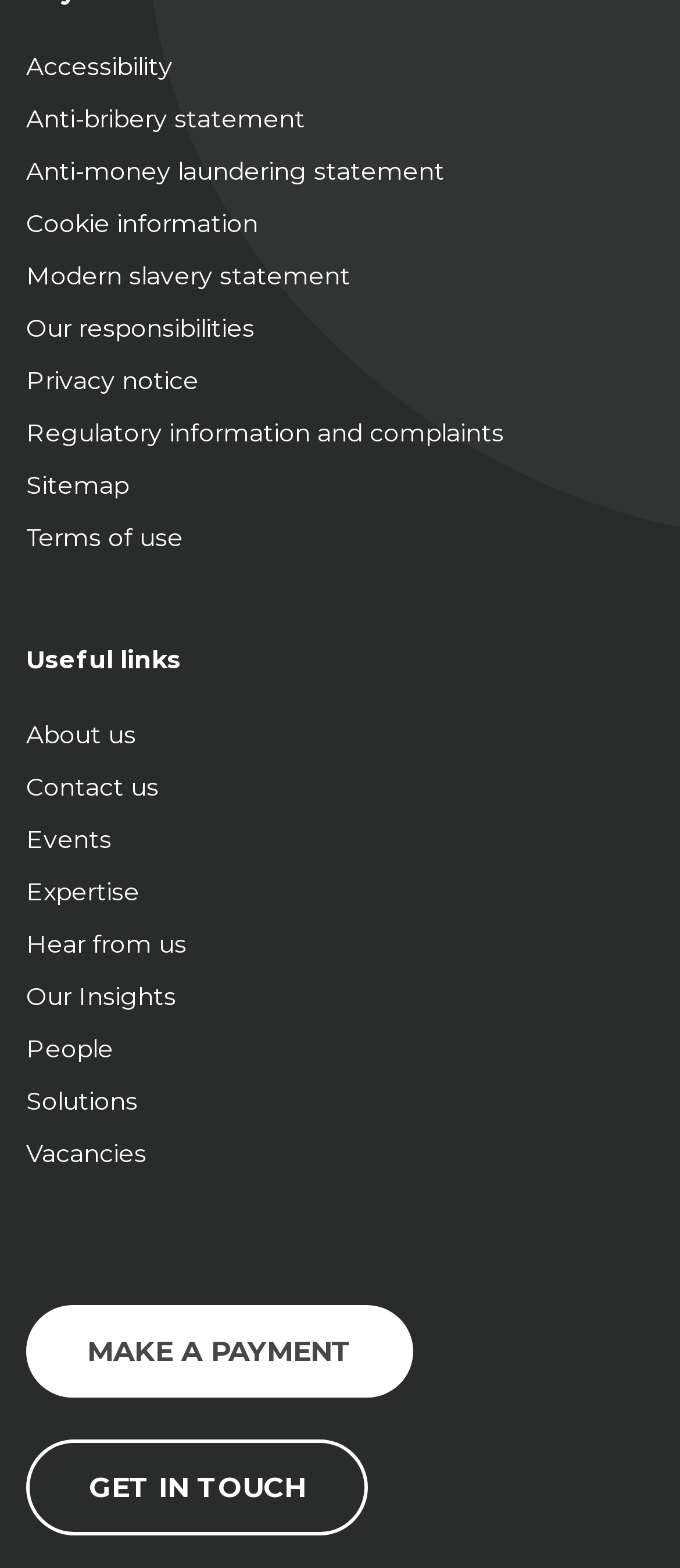How many links are there under 'Useful links'?
Look at the screenshot and respond with a single word or phrase.

11